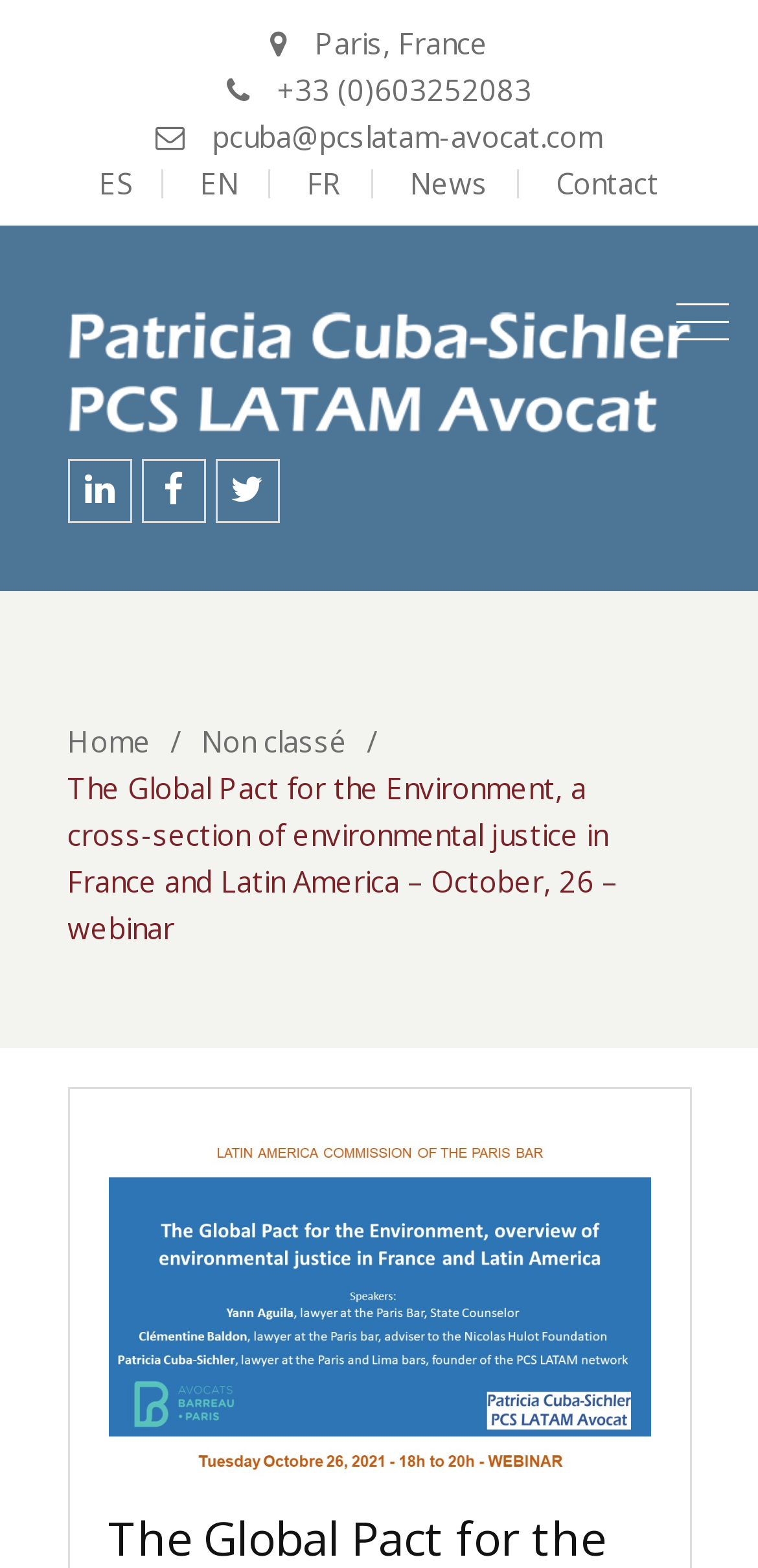What is the primary heading on this webpage?

The Global Pact for the Environment, a cross-section of environmental justice in France and Latin America – October, 26 – webinar